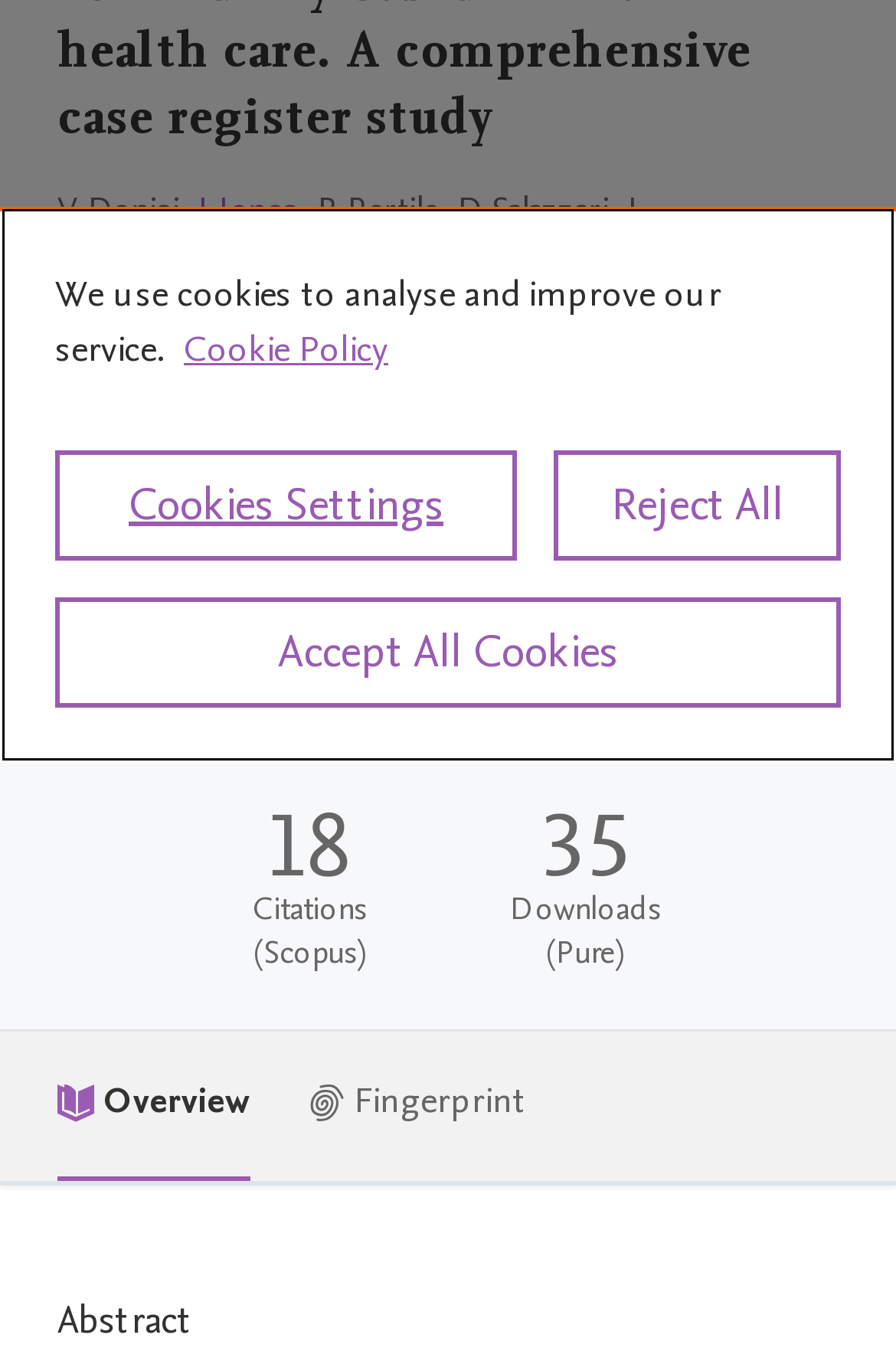Using the format (top-left x, top-left y, bottom-right x, bottom-right y), and given the element description, identify the bounding box coordinates within the screenshot: Leave a reply

None